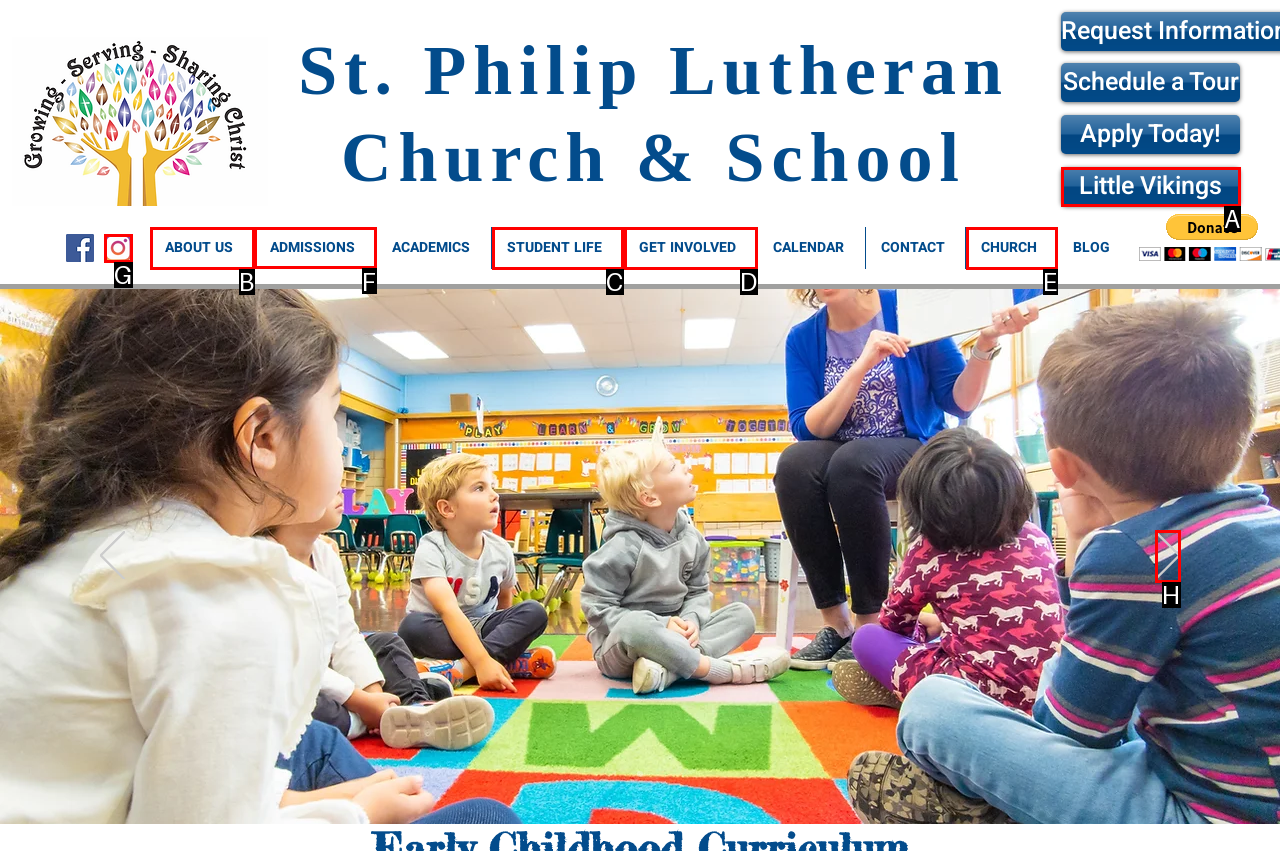For the instruction: Navigate to Admissions, determine the appropriate UI element to click from the given options. Respond with the letter corresponding to the correct choice.

F